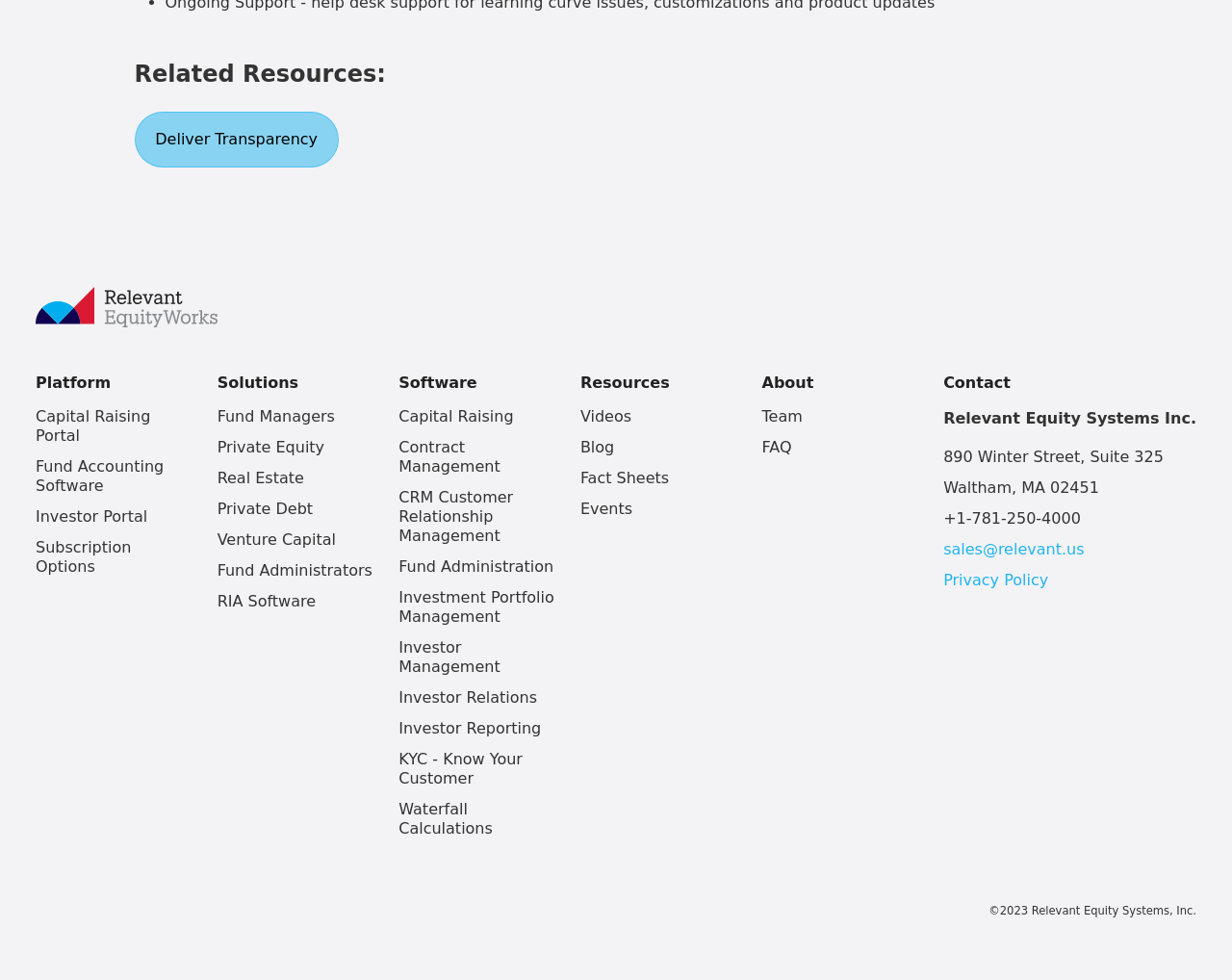Pinpoint the bounding box coordinates of the element you need to click to execute the following instruction: "Learn about 'Fund Managers'". The bounding box should be represented by four float numbers between 0 and 1, in the format [left, top, right, bottom].

[0.176, 0.416, 0.272, 0.434]